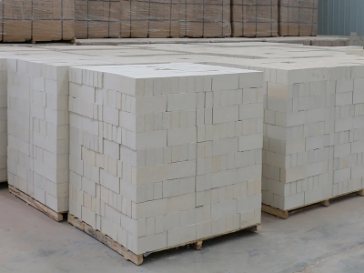Analyze the image and describe all key details you can observe.

The image showcases a stack of JM23 insulation bricks, renowned for their exceptional thermal stability and high-temperature resistance. These bricks are neatly arranged on wooden pallets, highlighting their robust and practical design for industrial use. JM23 insulation bricks are specifically engineered to withstand prolonged exposure to high temperatures without cracking, making them indispensable in environments requiring consistent thermal management. 

Ideal for equipment and process devices that operate under extreme heat, these bricks not only extend the lifespan of industrial machinery but also contribute significantly to energy efficiency by minimizing heat loss. The ease of installation allows for flexible cutting and assembly, enhancing construction efficiency across various applications. With their foundational importance in industrial sectors, JM23 insulation bricks play a crucial role in safeguarding the integrity and effectiveness of thermal processes.